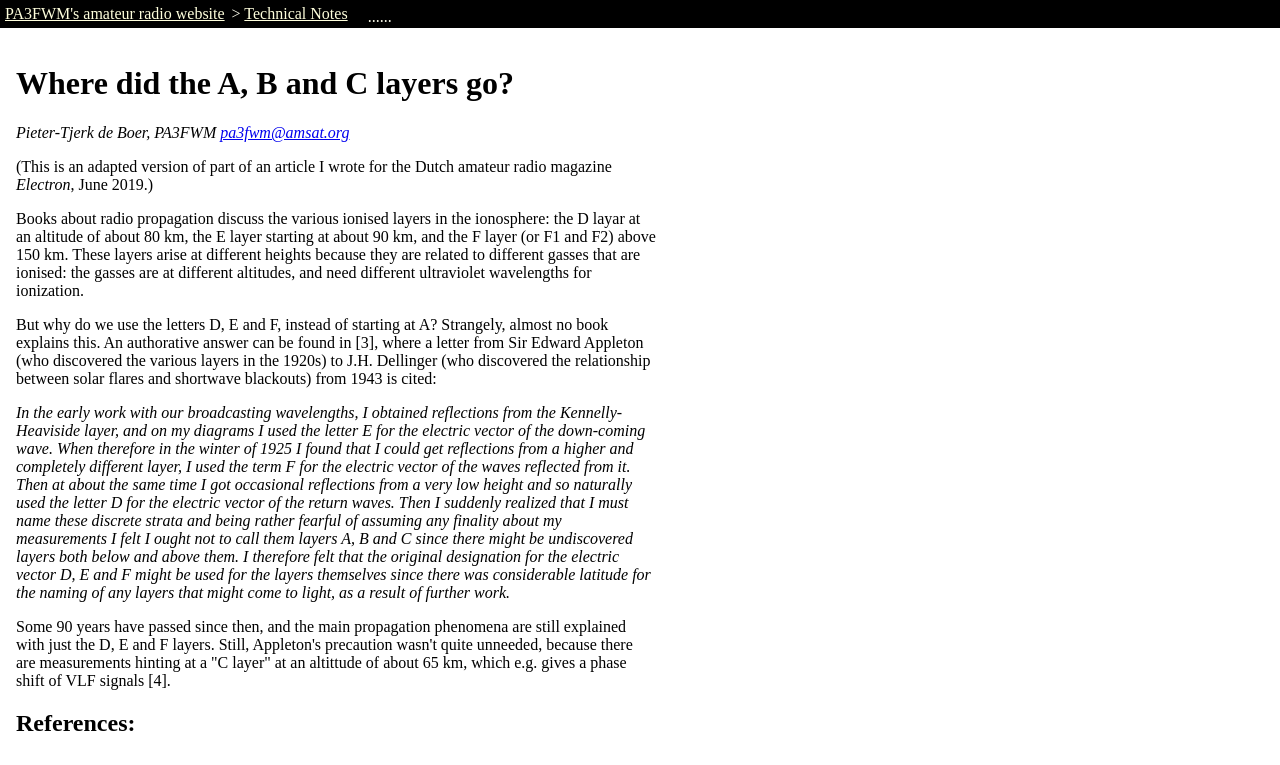Identify the primary heading of the webpage and provide its text.

Where did the A, B and C layers go?